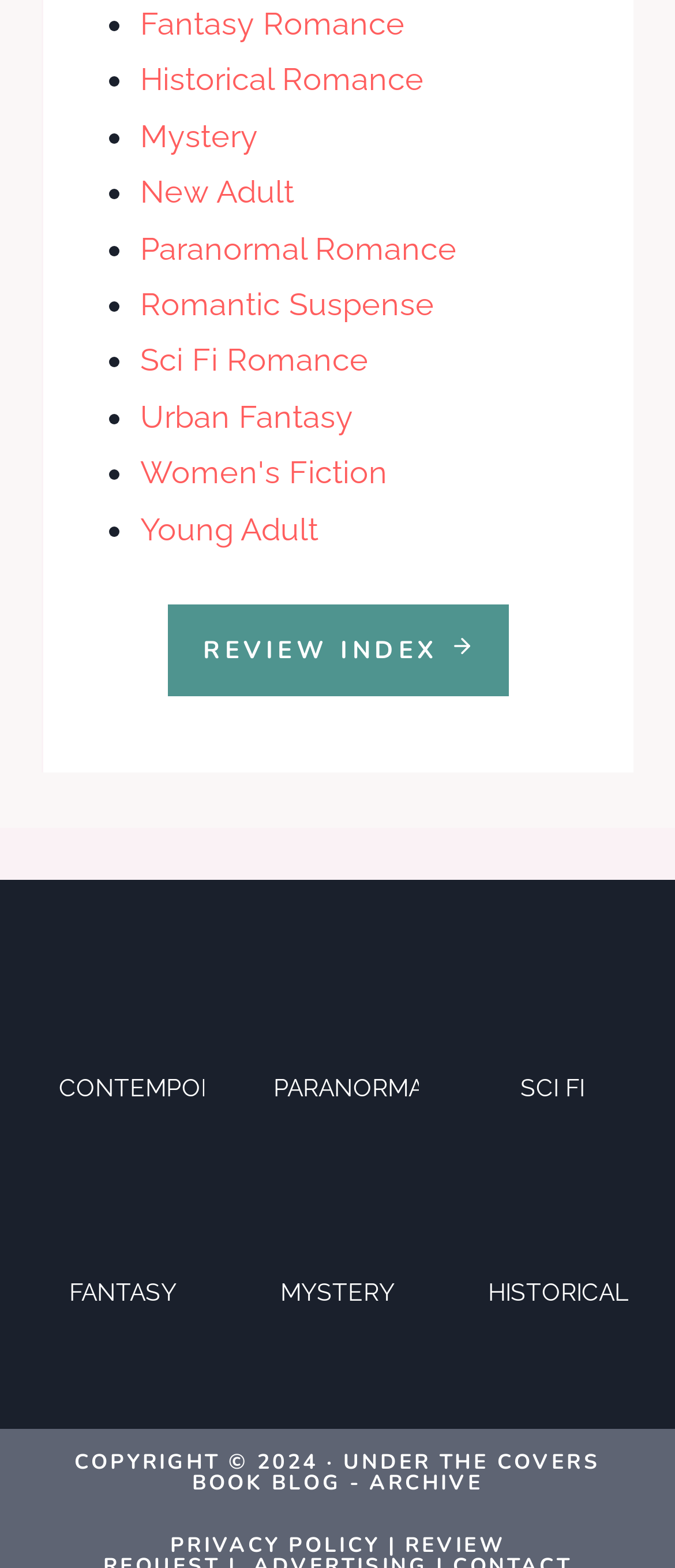Locate the bounding box coordinates of the area that needs to be clicked to fulfill the following instruction: "Click on CONTEMPORARY". The coordinates should be in the format of four float numbers between 0 and 1, namely [left, top, right, bottom].

[0.062, 0.623, 0.303, 0.72]